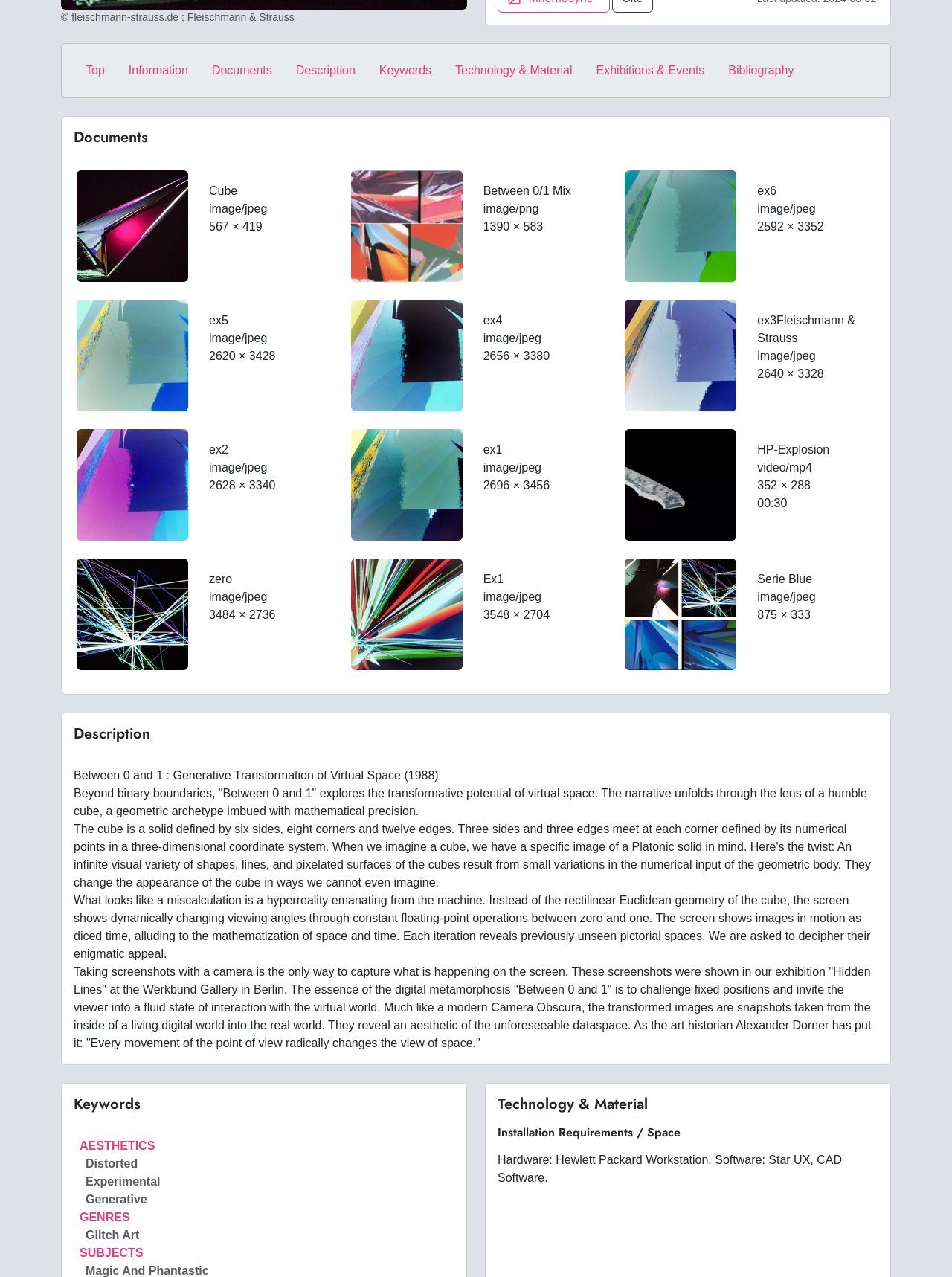Please locate the UI element described by "Technology & Material" and provide its bounding box coordinates.

[0.466, 0.044, 0.614, 0.067]